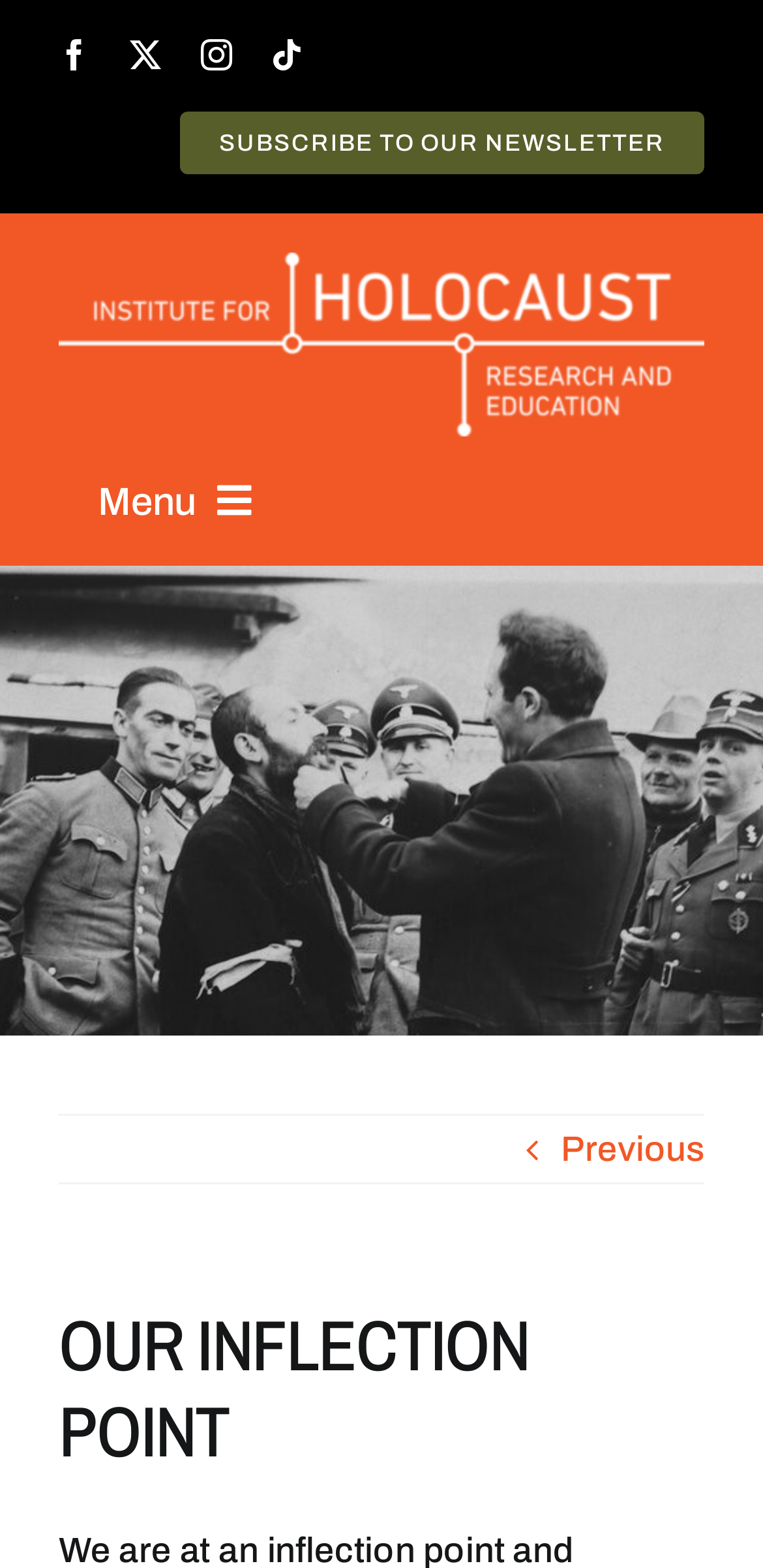Please determine the bounding box coordinates for the element that should be clicked to follow these instructions: "Contact Betsy Kosheff".

None